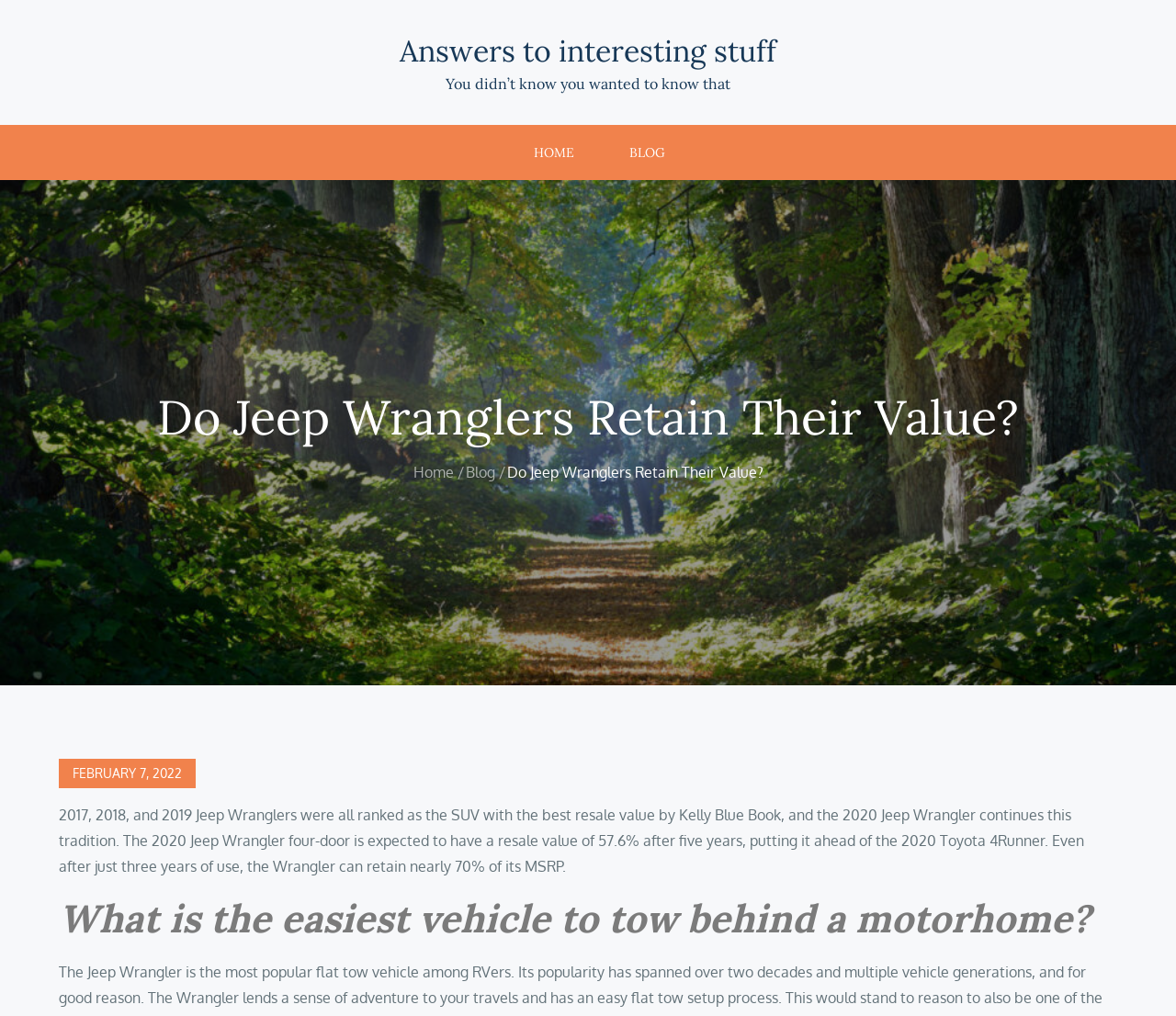What is the topic of the heading that comes after the paragraph about Jeep Wrangler's resale value?
Observe the image and answer the question with a one-word or short phrase response.

Easiest vehicle to tow behind a motorhome